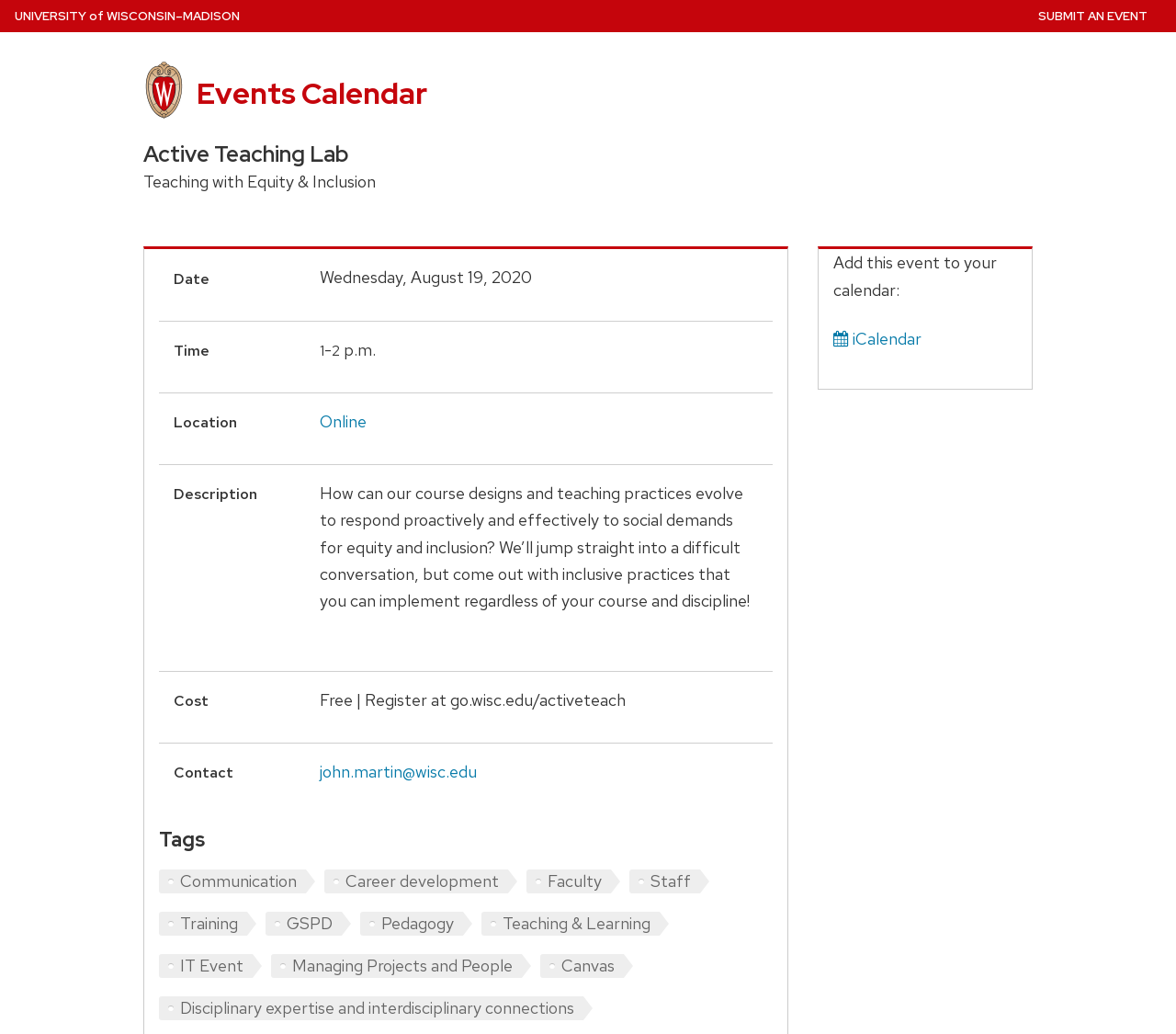Please identify the bounding box coordinates of the element I need to click to follow this instruction: "Contact the organizer".

[0.272, 0.736, 0.405, 0.756]